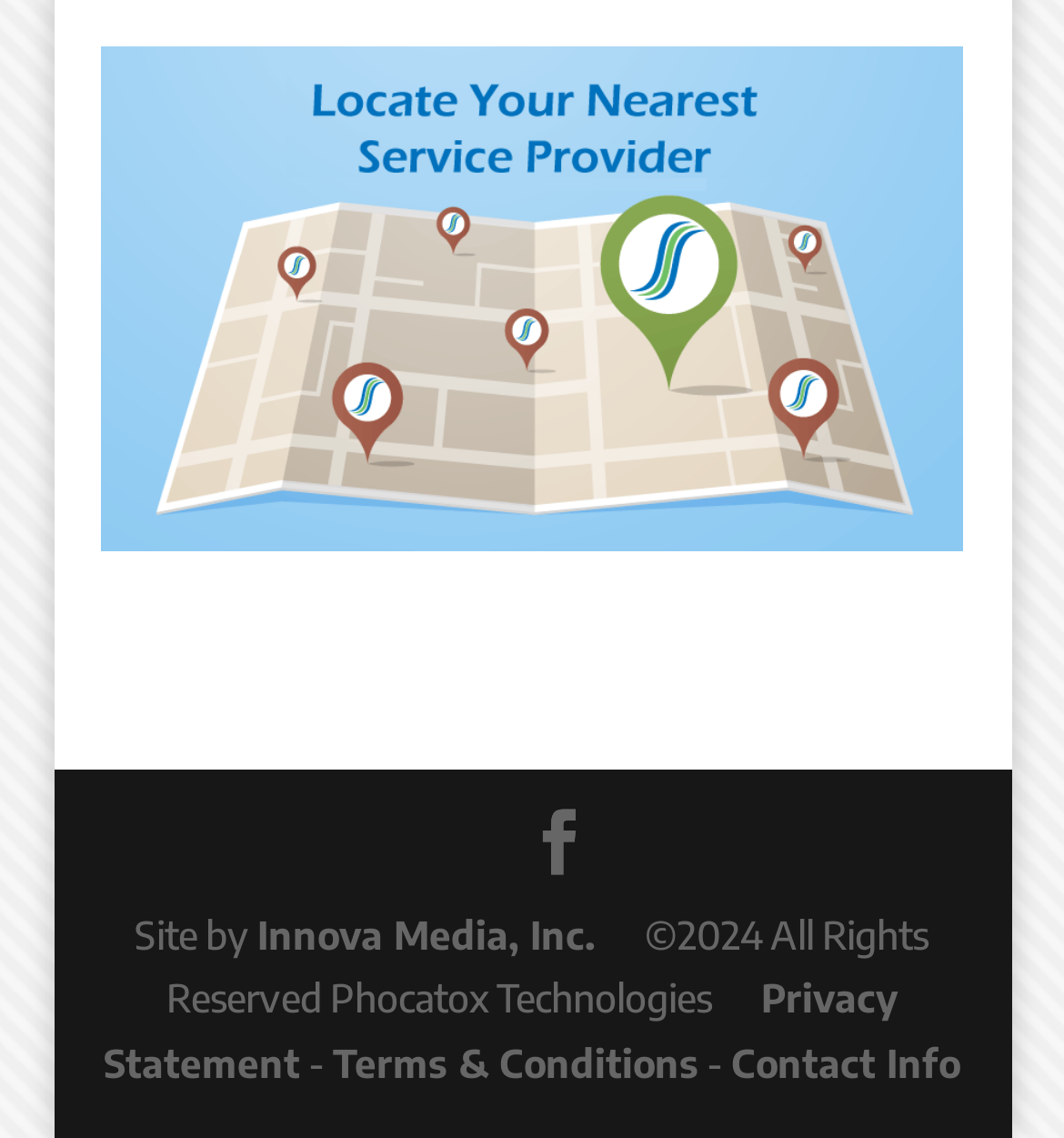How many links are there at the bottom of the webpage?
Please respond to the question with as much detail as possible.

At the bottom of the webpage, there are five links: 'Site by', 'Innova Media, Inc.', 'Privacy Statement', 'Terms & Conditions', and 'Contact Info'. These links are arranged horizontally and provide additional information or functionality to users.